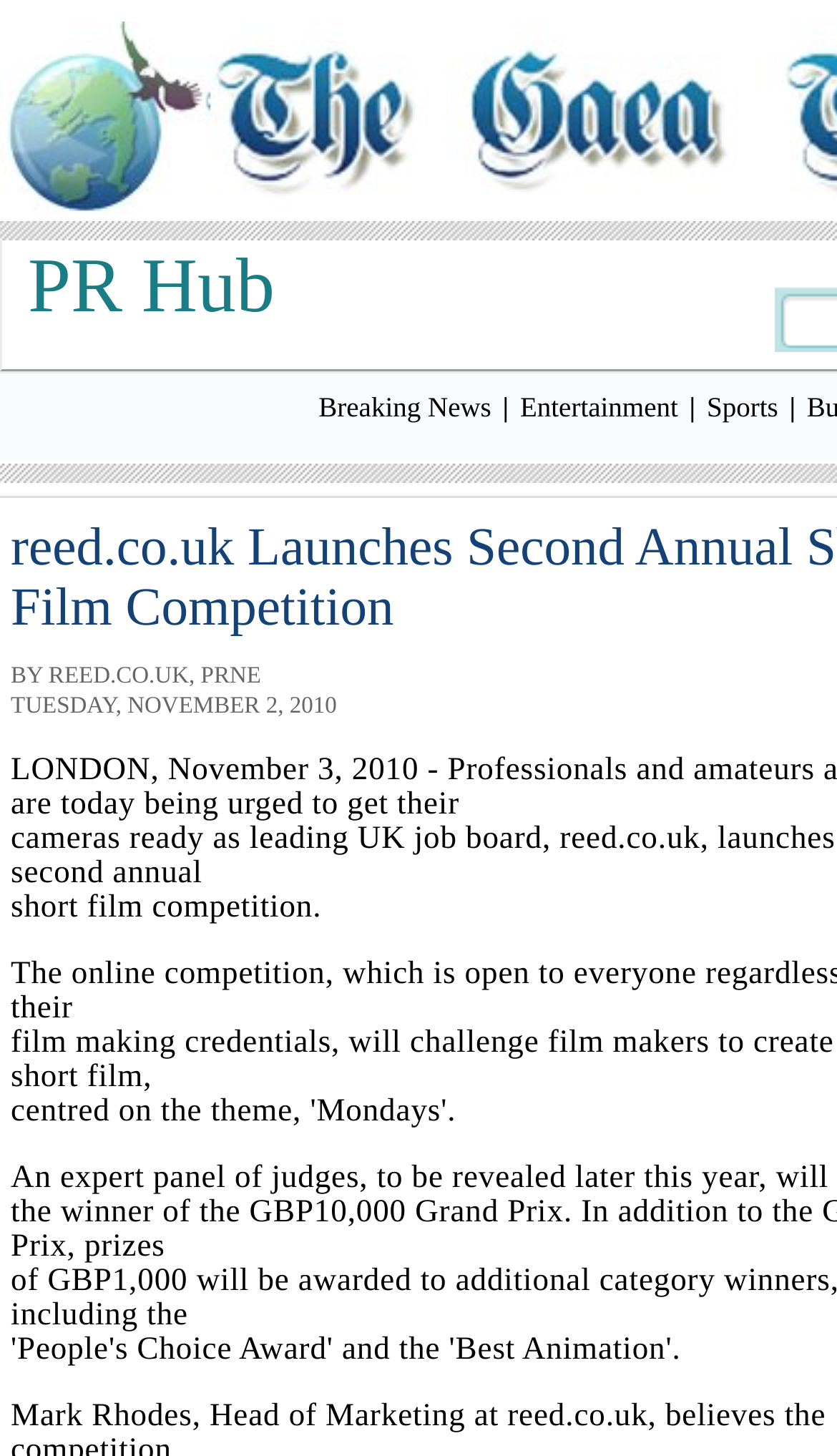What is the type of competition mentioned in the article?
Please interpret the details in the image and answer the question thoroughly.

I found the type of competition 'short film competition' mentioned in the article by looking at the StaticText element with the text 'short film competition.' at coordinates [0.013, 0.612, 0.384, 0.635].